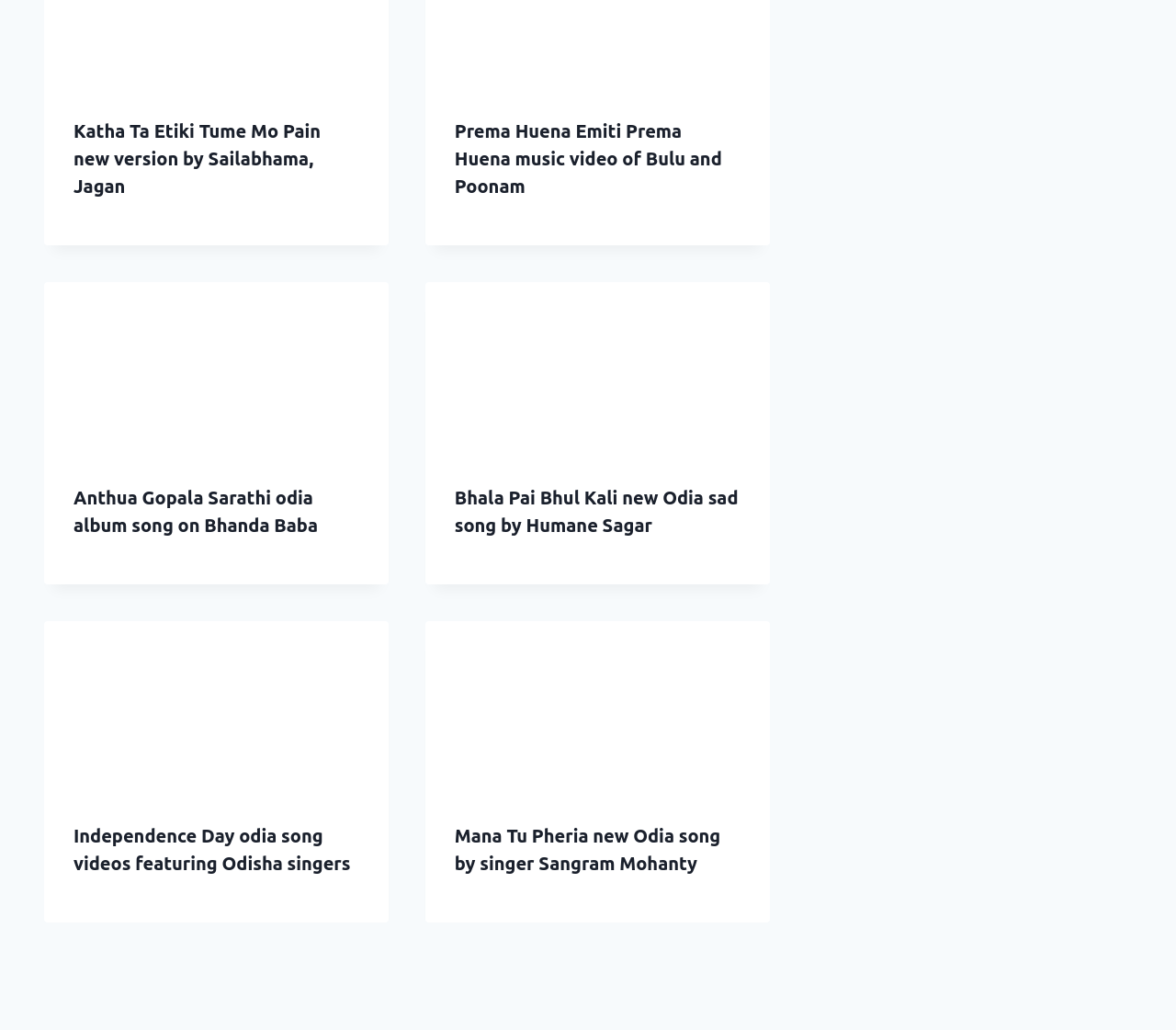What is the title of the first article?
From the details in the image, provide a complete and detailed answer to the question.

I looked at the first 'article' element [298] and found a 'heading' element [388] with the text 'Anthua Gopala Sarathi odia album song on Bhanda Baba'. This is the title of the first article.